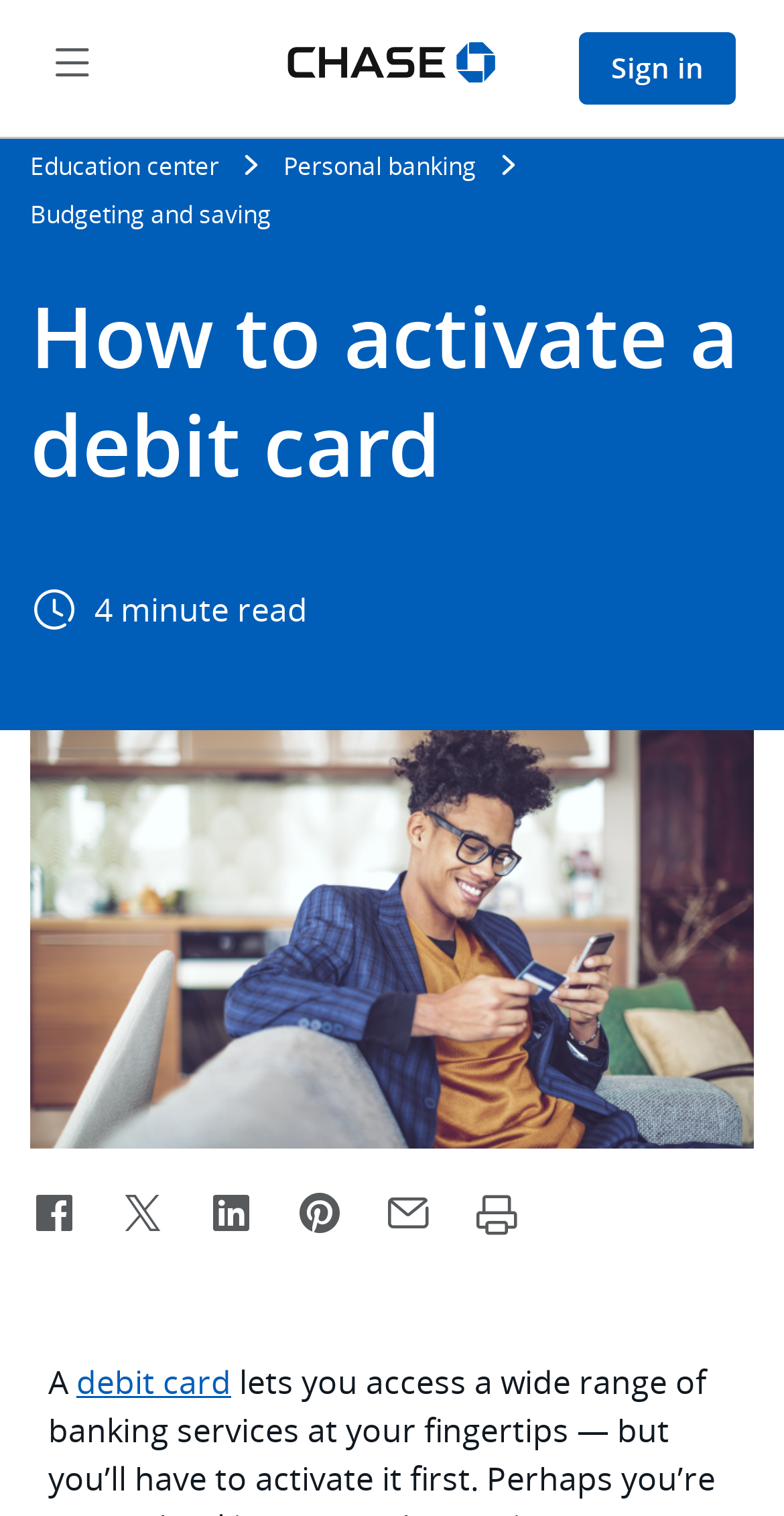Please predict the bounding box coordinates of the element's region where a click is necessary to complete the following instruction: "Print this article". The coordinates should be represented by four float numbers between 0 and 1, i.e., [left, top, right, bottom].

[0.592, 0.779, 0.674, 0.821]